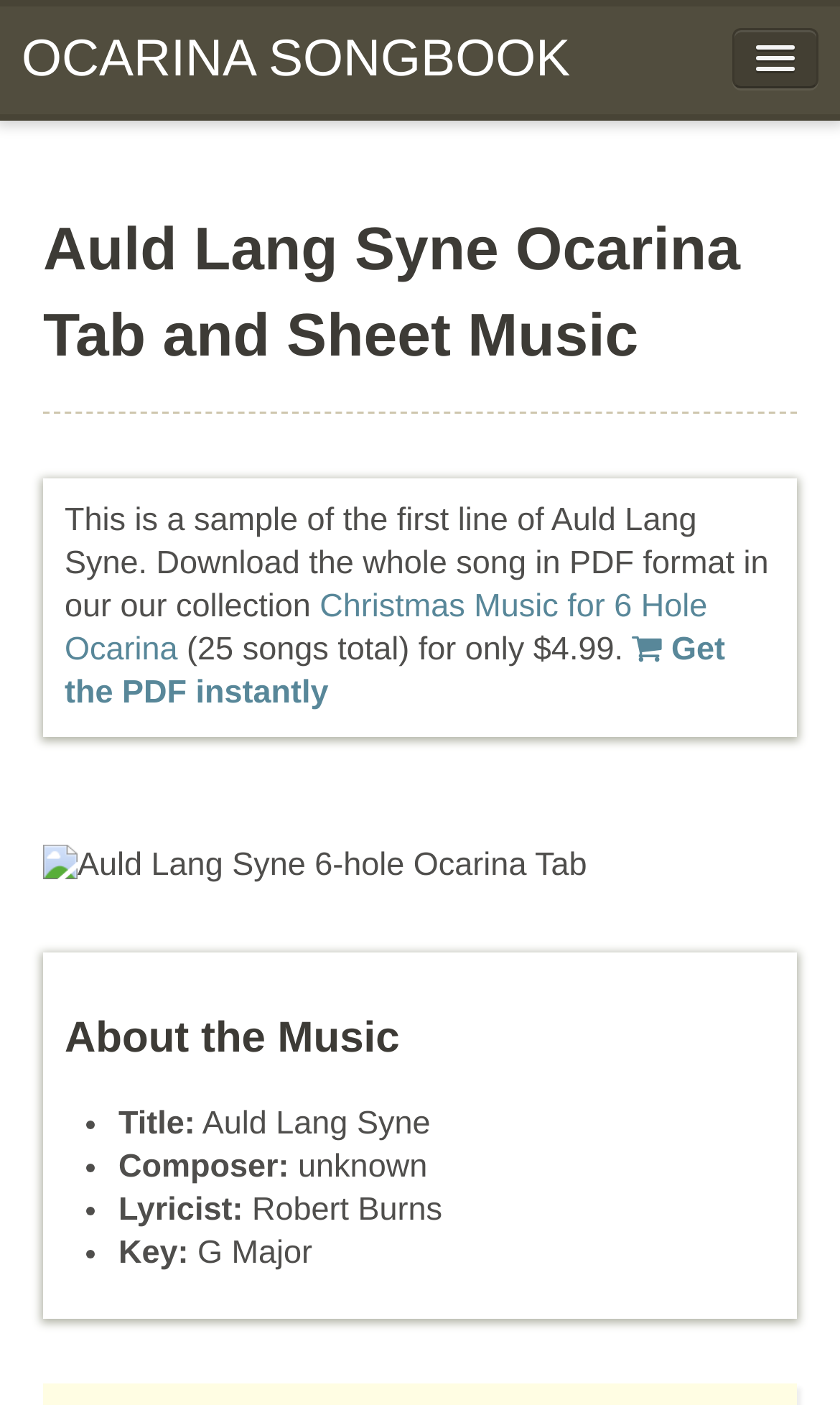Explain the webpage in detail, including its primary components.

The webpage is about learning to play "Auld Lang Syne" on a 6-hole ocarina. At the top, there are several links, including "OCARINA SONGBOOK", "HOME", "FOUR HOLE OCARINA", "SIX HOLE OCARINA", and "TWELVE HOLE OCARINA", which are aligned horizontally and take up about half of the screen width. Next to these links, there is a "View Cart" button with a shopping cart icon.

Below the links, there is a heading that reads "Auld Lang Syne Ocarina Tab and Sheet Music". Underneath this heading, there is a sample of the first line of the song, followed by a link to "Christmas Music for 6 Hole Ocarina" and a promotional text that reads "(25 songs total) for only $4.99." There is also a "Get the PDF instantly" button nearby.

On the right side of the page, there is an image of the "Auld Lang Syne 6-hole Ocarina Tab". Below the image, there is a heading that reads "About the Music", followed by a list of details about the song, including its title, composer, lyricist, and key. The list is formatted with bullet points and includes the information that the composer is unknown and the lyricist is Robert Burns.